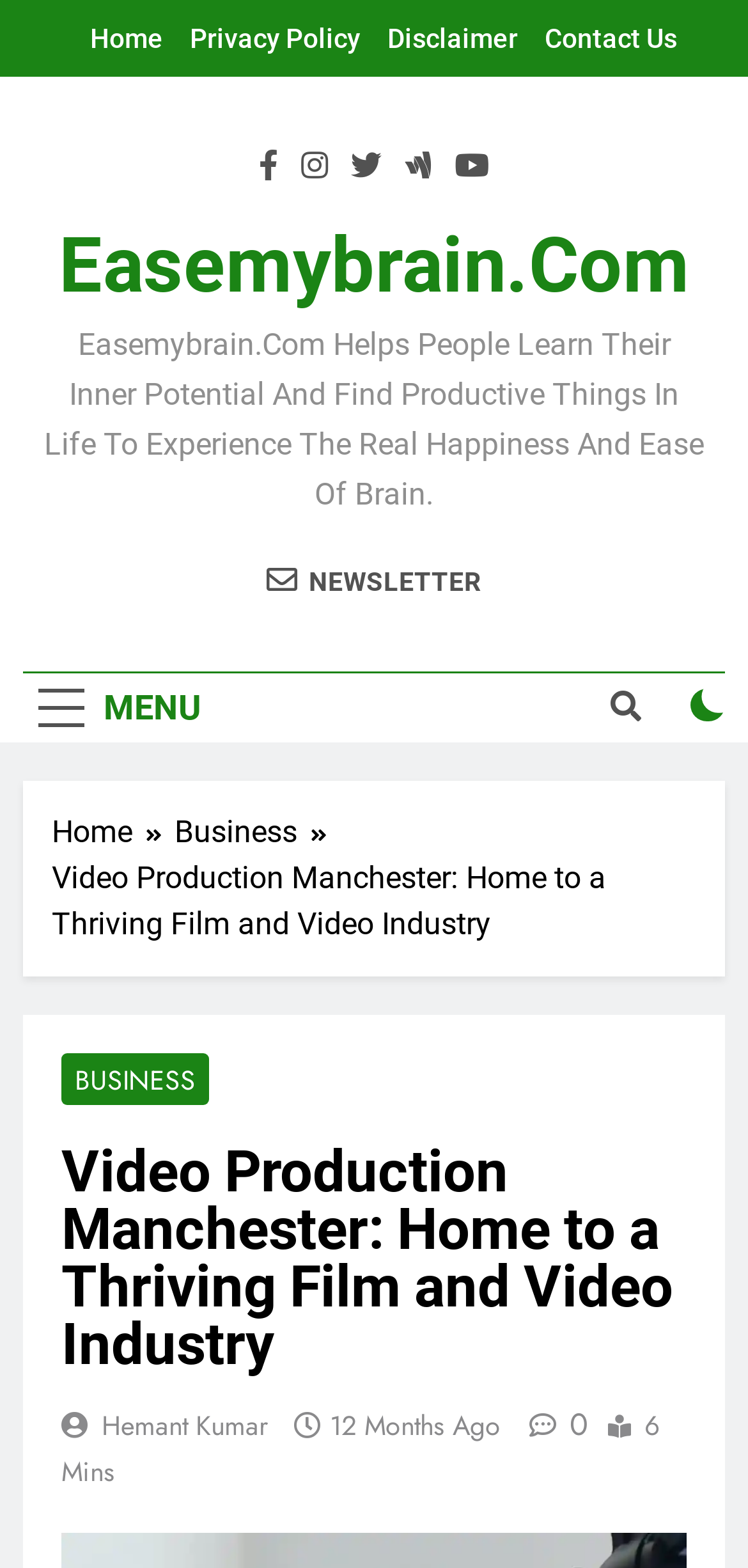Can you provide the bounding box coordinates for the element that should be clicked to implement the instruction: "Open the Privacy Policy page"?

[0.254, 0.015, 0.482, 0.034]